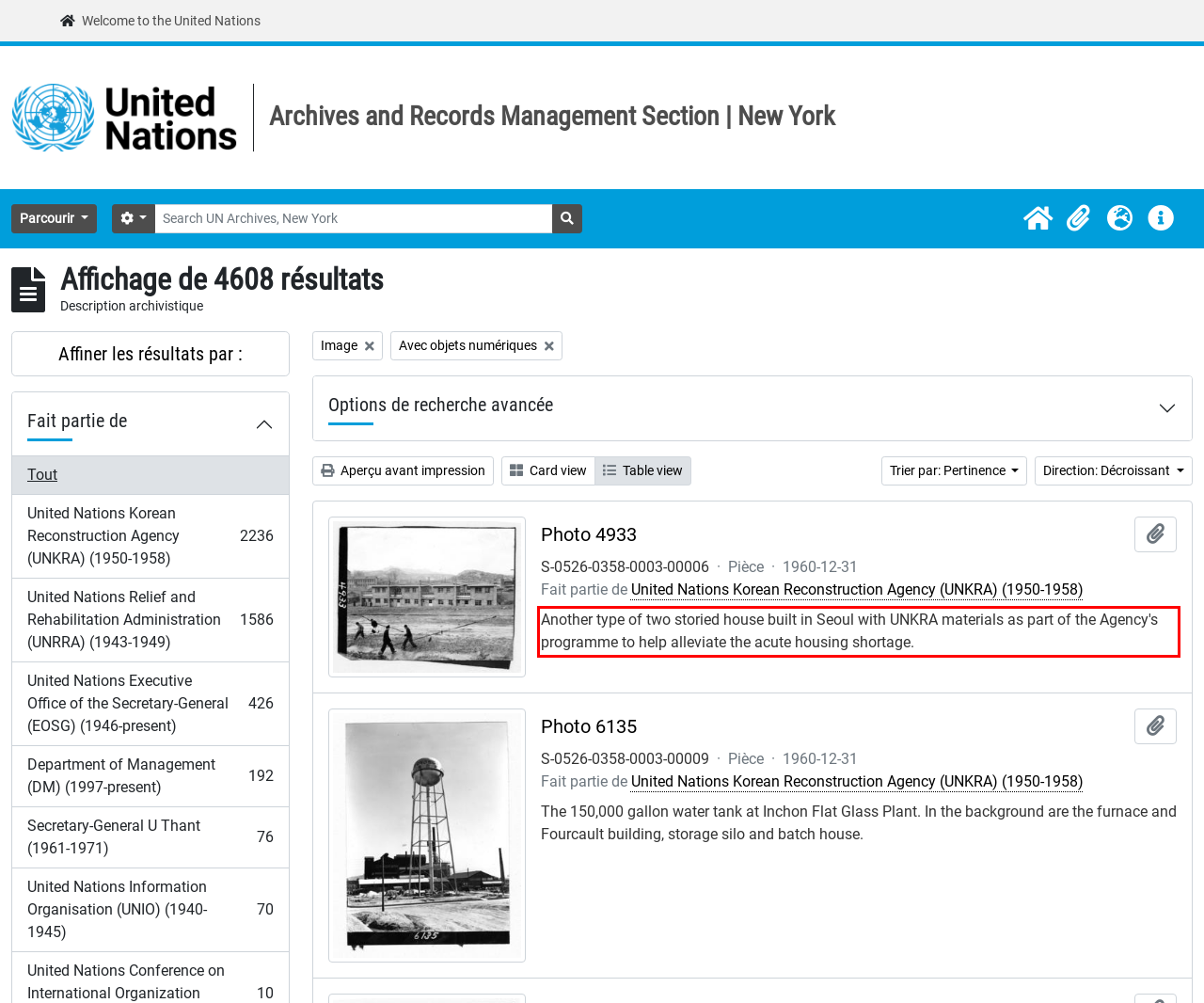You are provided with a screenshot of a webpage that includes a UI element enclosed in a red rectangle. Extract the text content inside this red rectangle.

Another type of two storied house built in Seoul with UNKRA materials as part of the Agency's programme to help alleviate the acute housing shortage.